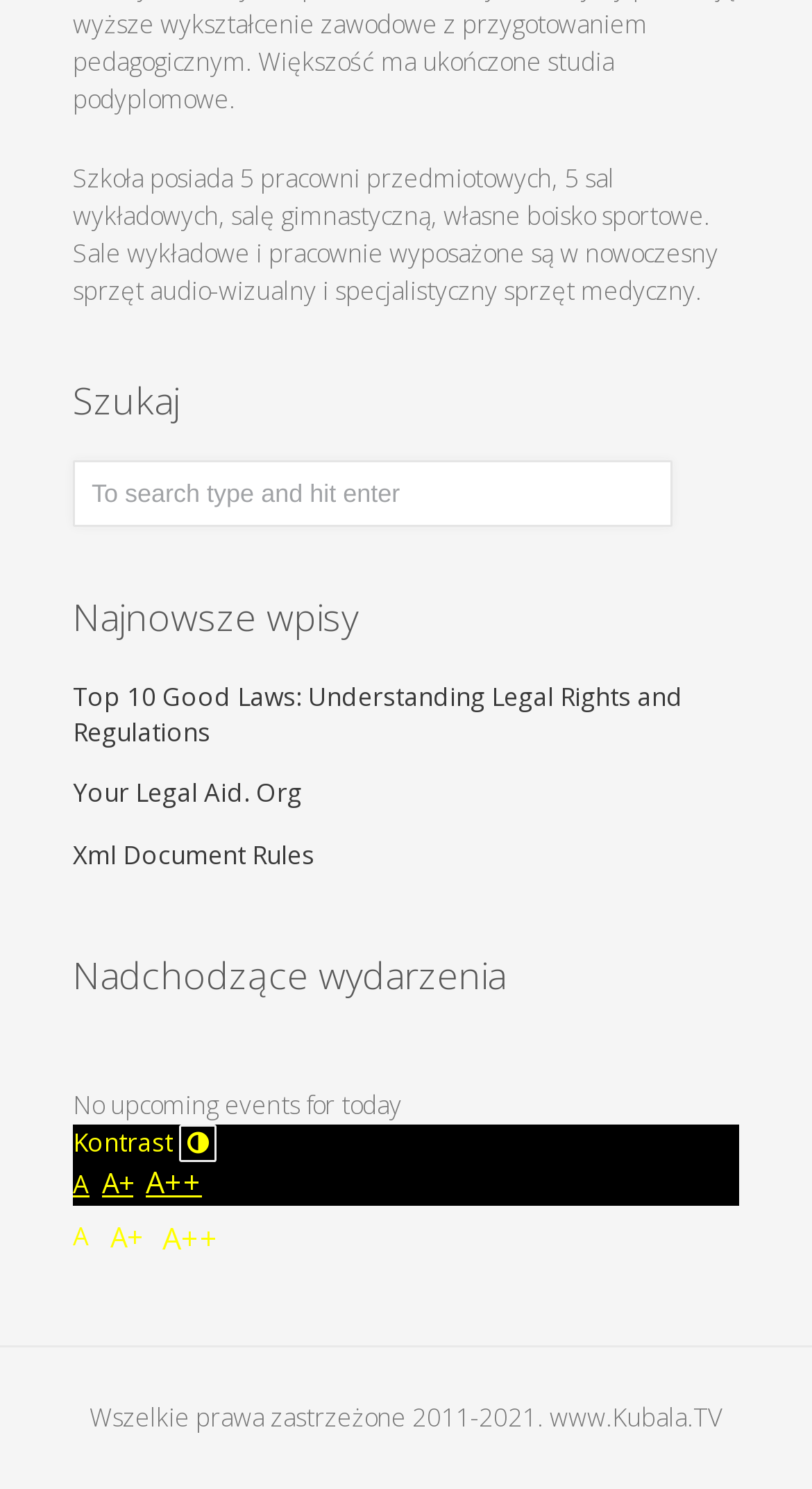Locate the bounding box coordinates of the element that should be clicked to fulfill the instruction: "Check upcoming events".

[0.09, 0.615, 0.91, 0.688]